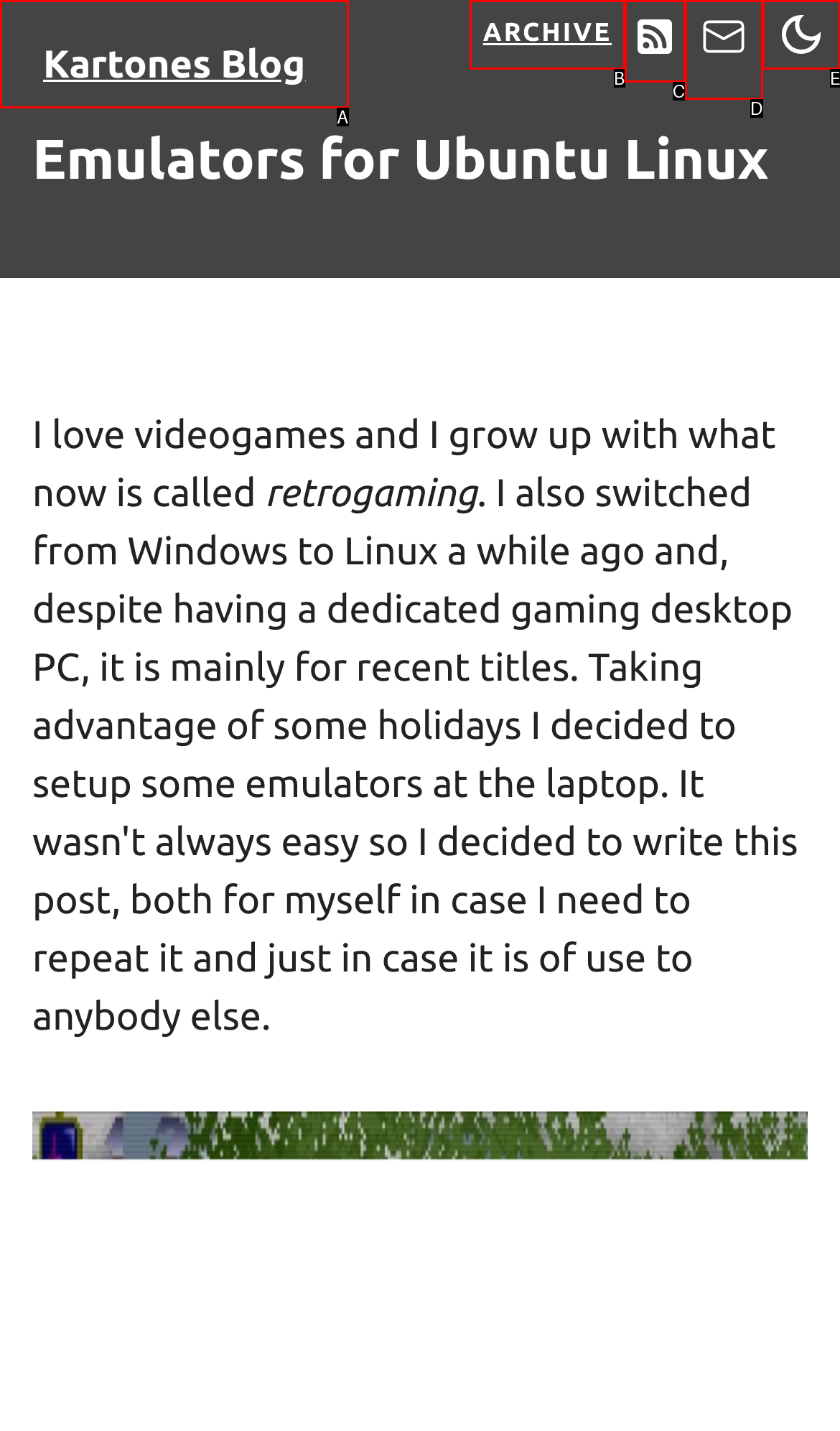Choose the letter that best represents the description: Kartones Blog. Provide the letter as your response.

A